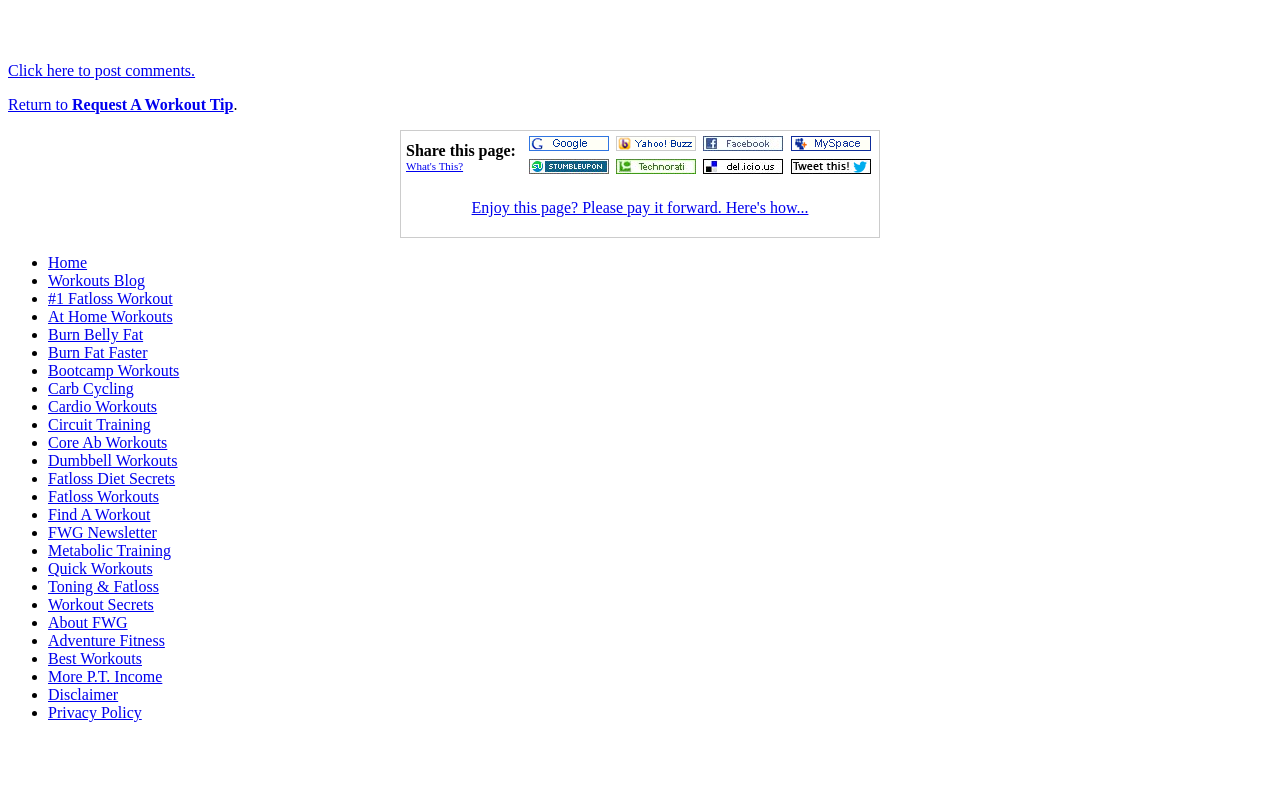Locate the bounding box coordinates of the UI element described by: "Las ruedas del autobus". Provide the coordinates as four float numbers between 0 and 1, formatted as [left, top, right, bottom].

None